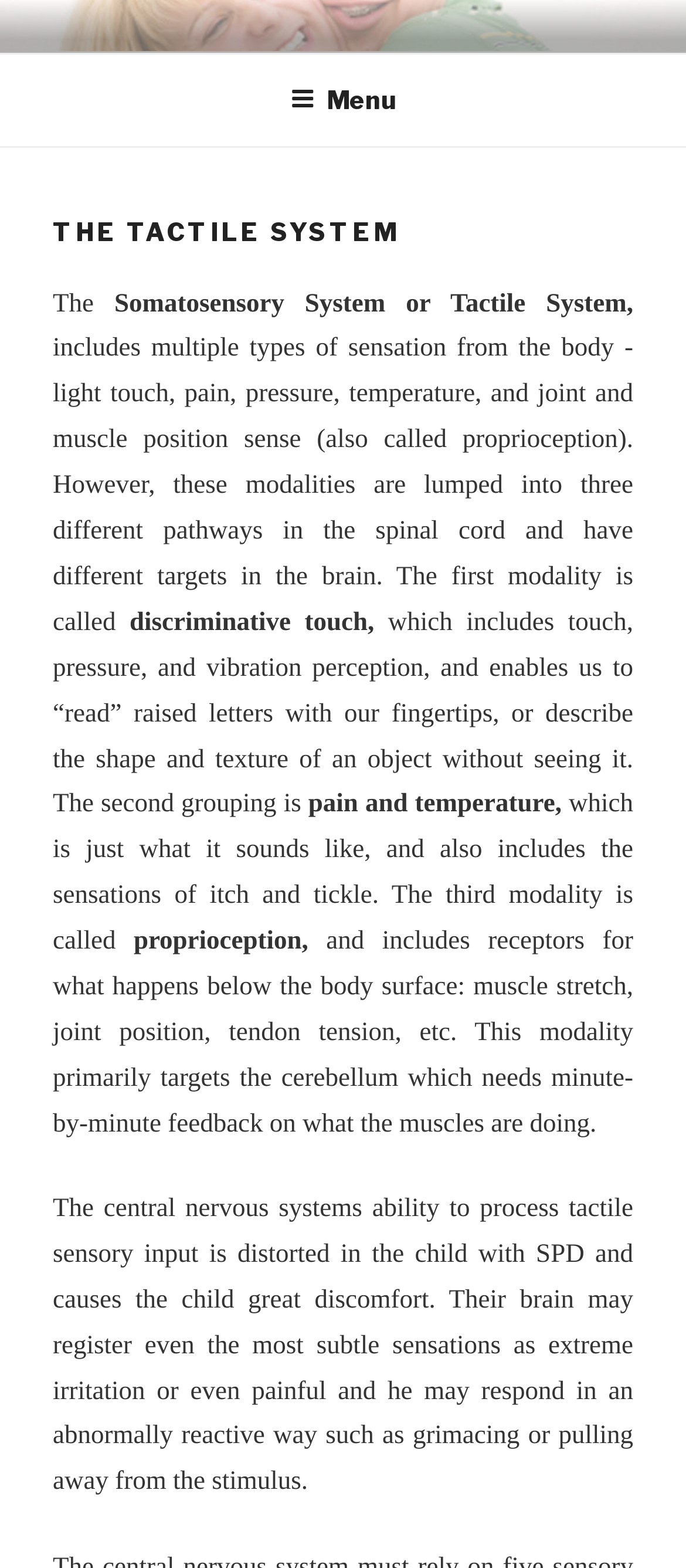Provide an in-depth caption for the contents of the webpage.

The webpage is about the Tactile System, specifically related to Sensory Processing Disorder (SPD) in Australia. At the top, there is a link to "SPD AUSTRALIA" and a brief description of sensory processing as a complex neurological process that influences functional skills in most individuals.

Below this, there is a top menu navigation bar that spans the entire width of the page. Within this menu, there is a button labeled "Menu" that, when expanded, reveals a dropdown menu.

The main content of the page is divided into sections, with headings and paragraphs of text. The first heading is "THE TACTILE SYSTEM", followed by a brief introduction to the Somatosensory System or Tactile System. The text explains that the system includes multiple types of sensation from the body, such as light touch, pain, pressure, temperature, and joint and muscle position sense.

The text is organized into three main sections, each describing a different modality of the Tactile System. The first modality is discriminative touch, which includes touch, pressure, and vibration perception. The second modality is pain and temperature, which includes sensations of itch and tickle. The third modality is proprioception, which includes receptors for muscle stretch, joint position, and tendon tension.

The final section of text explains how the central nervous system's ability to process tactile sensory input is distorted in children with SPD, causing discomfort and abnormal reactions to stimuli.